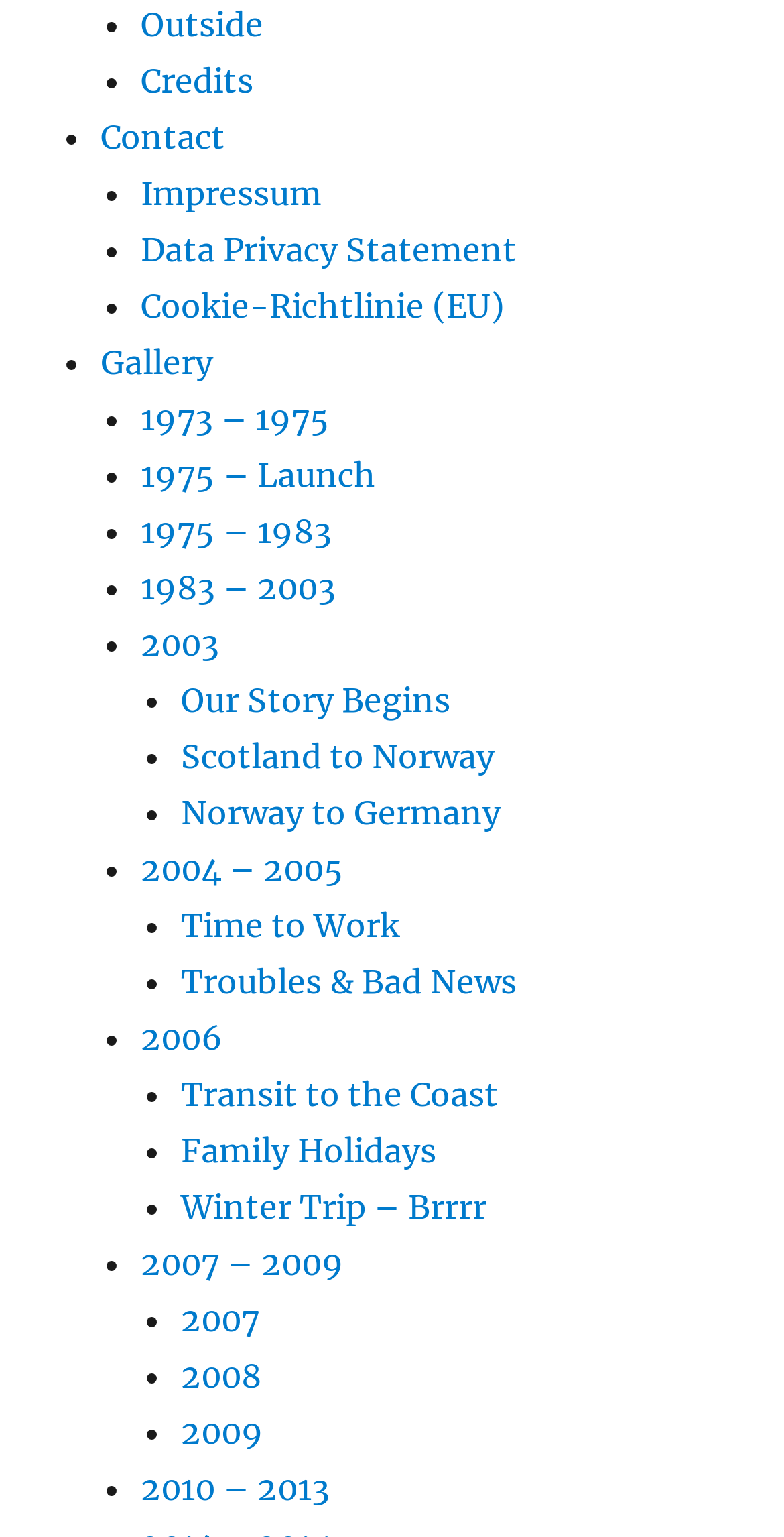Bounding box coordinates are specified in the format (top-left x, top-left y, bottom-right x, bottom-right y). All values are floating point numbers bounded between 0 and 1. Please provide the bounding box coordinate of the region this sentence describes: Hardware Tools

None